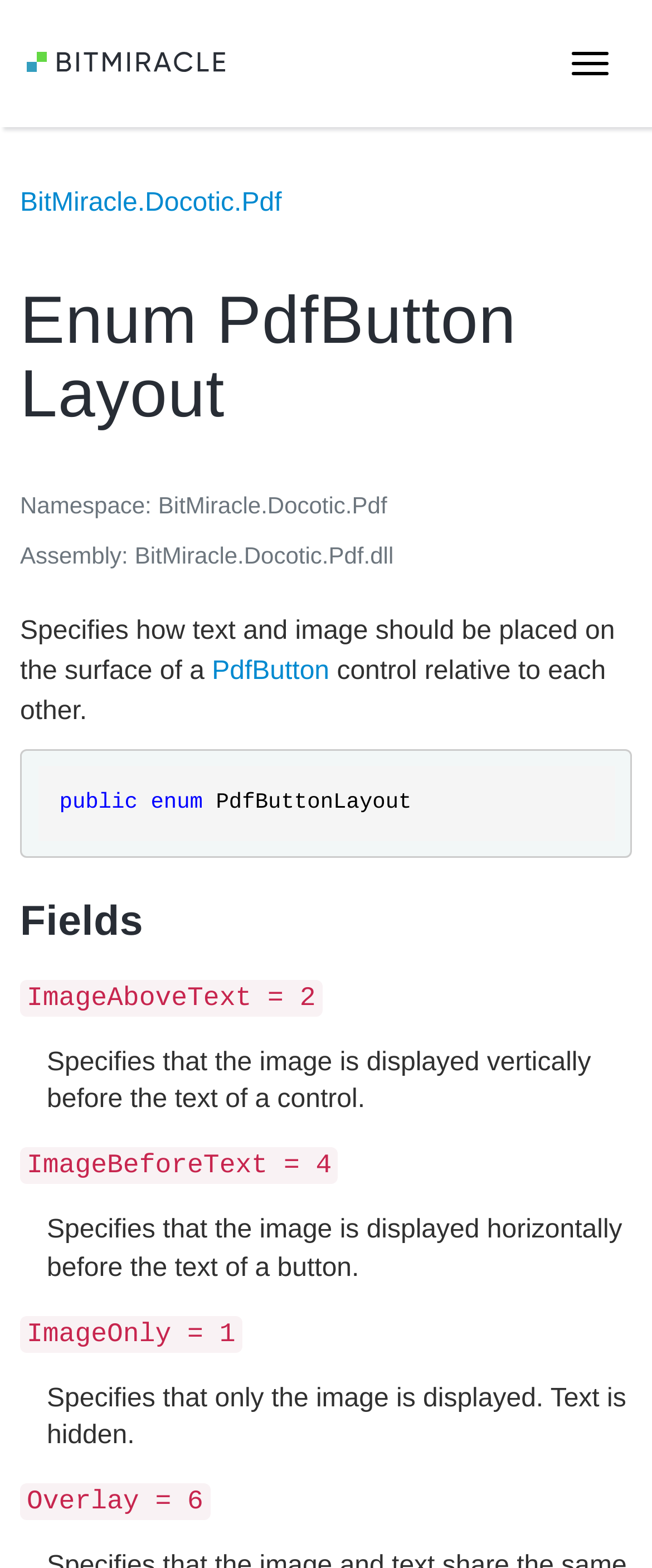What is the assembly of PdfButtonLayout?
Please answer the question with a single word or phrase, referencing the image.

BitMiracle.Docotic.Pdf.dll